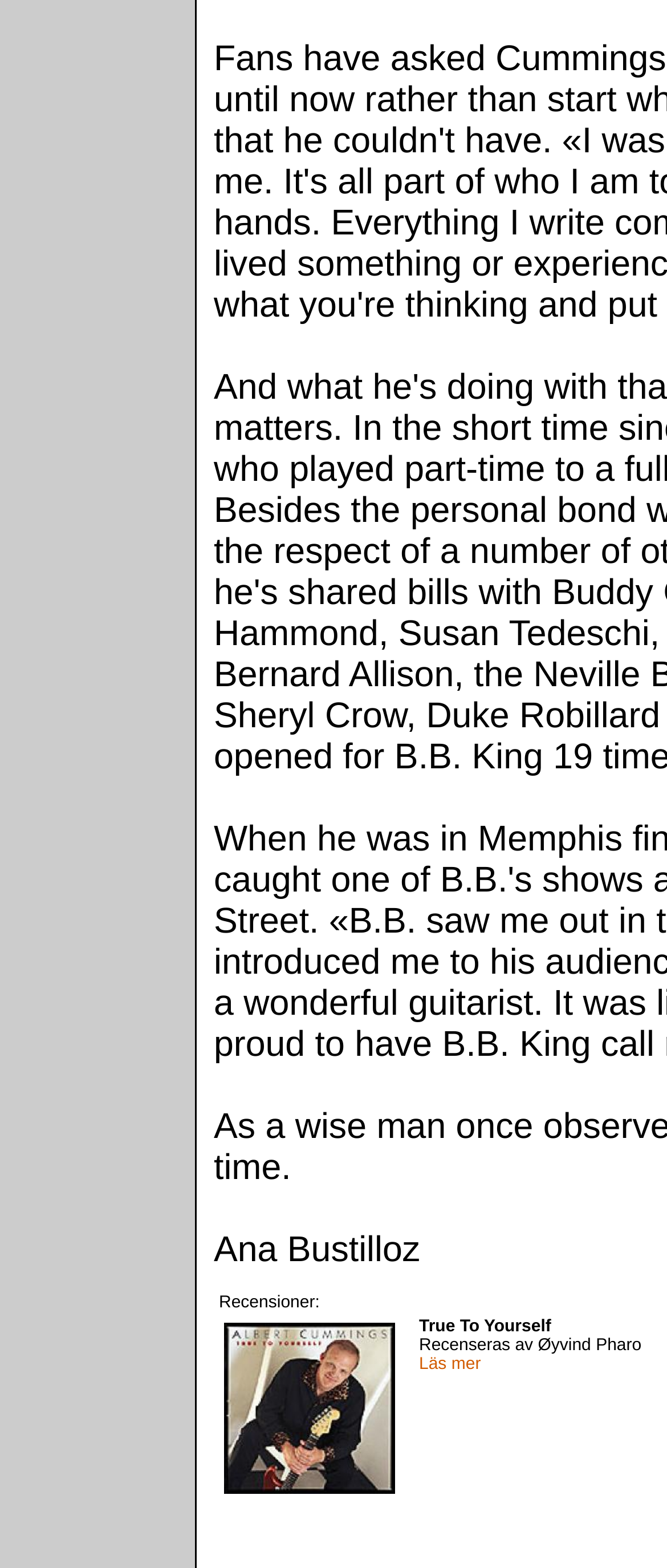Give the bounding box coordinates for the element described by: "Läs mer".

[0.628, 0.864, 0.721, 0.876]